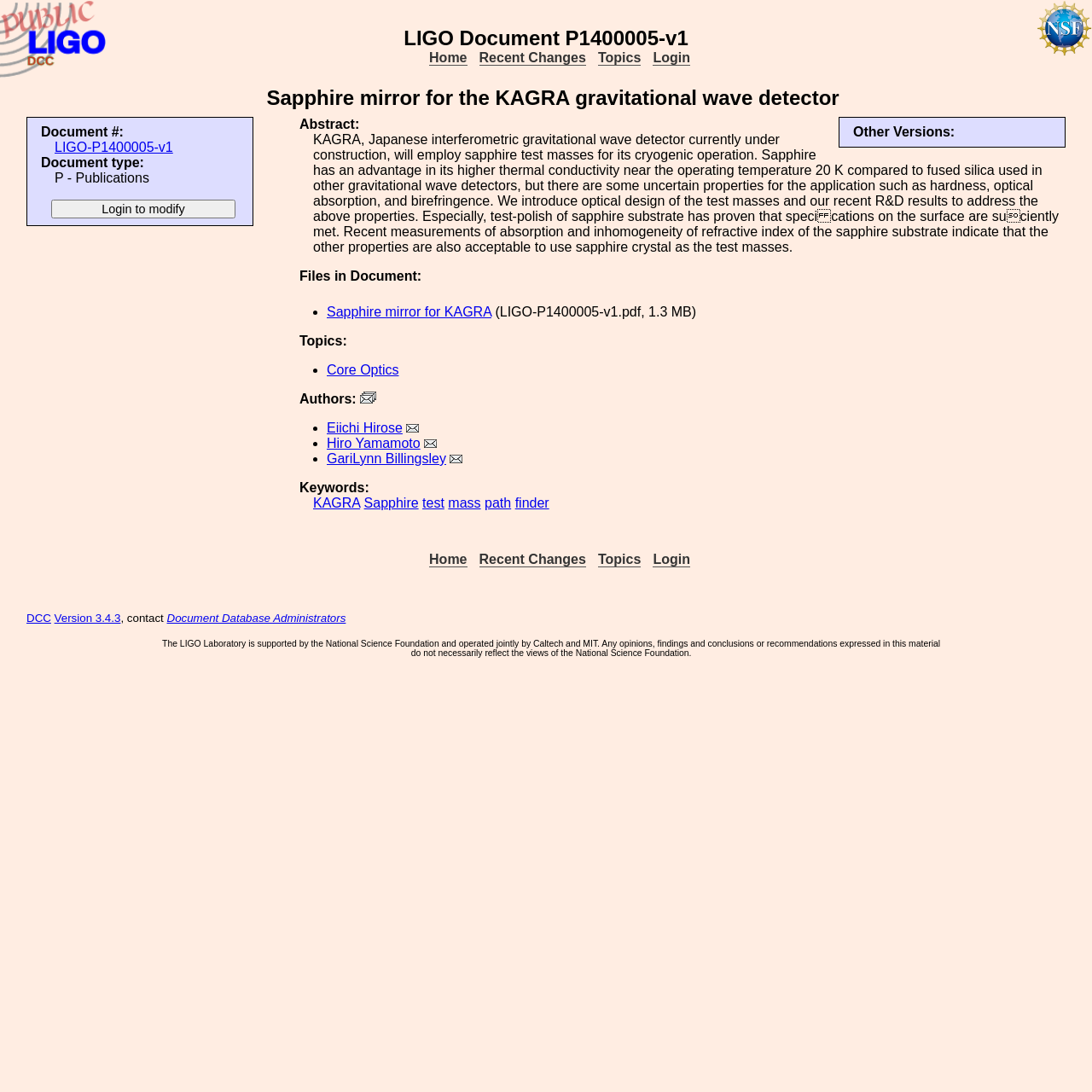Please identify and generate the text content of the webpage's main heading.

LIGO Document P1400005-v1